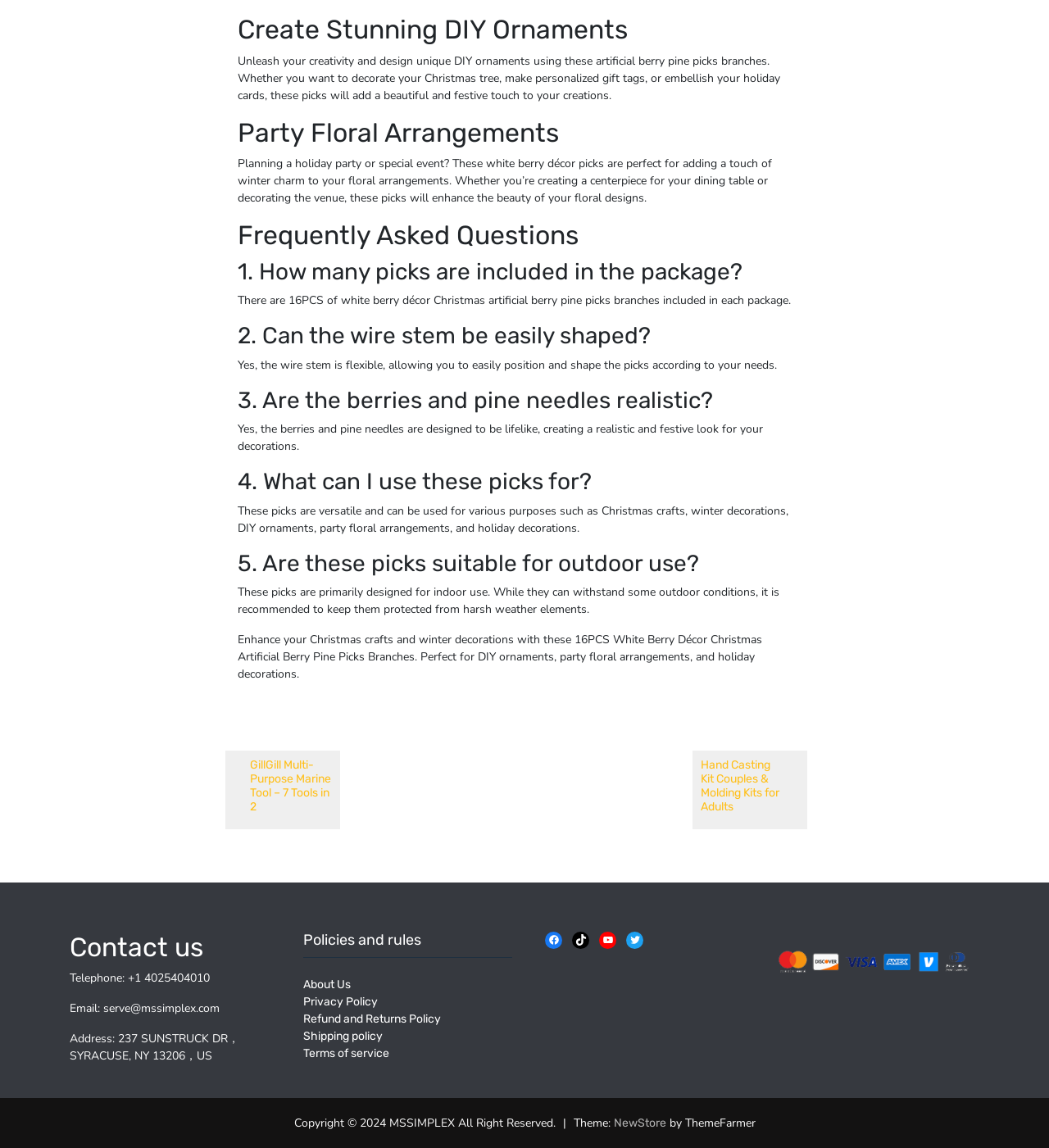Identify the bounding box coordinates for the element that needs to be clicked to fulfill this instruction: "Click the 'NewStore' link". Provide the coordinates in the format of four float numbers between 0 and 1: [left, top, right, bottom].

[0.585, 0.972, 0.635, 0.984]